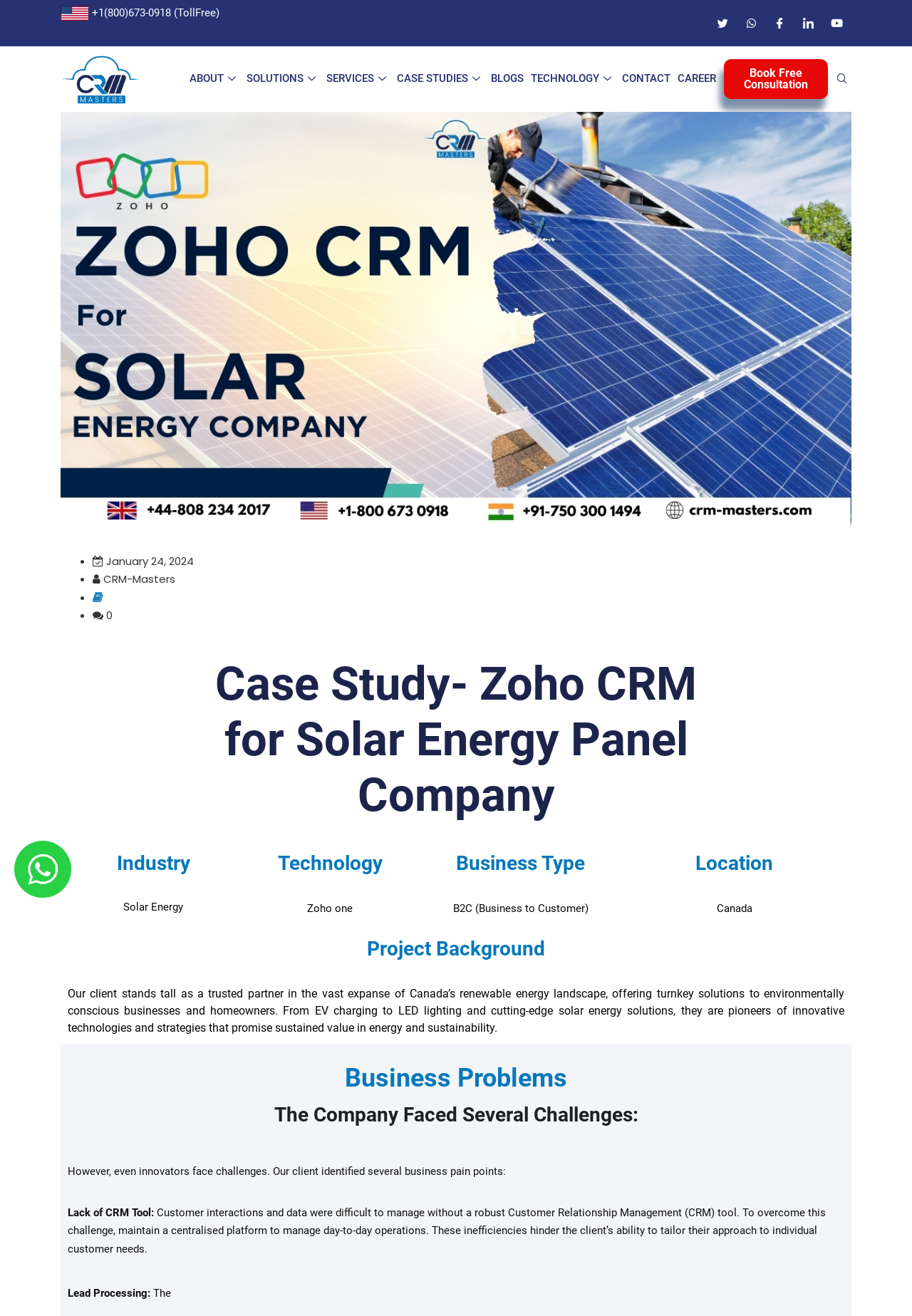Find the bounding box coordinates for the element that must be clicked to complete the instruction: "Click the WhatsApp link". The coordinates should be four float numbers between 0 and 1, indicated as [left, top, right, bottom].

[0.016, 0.639, 0.078, 0.682]